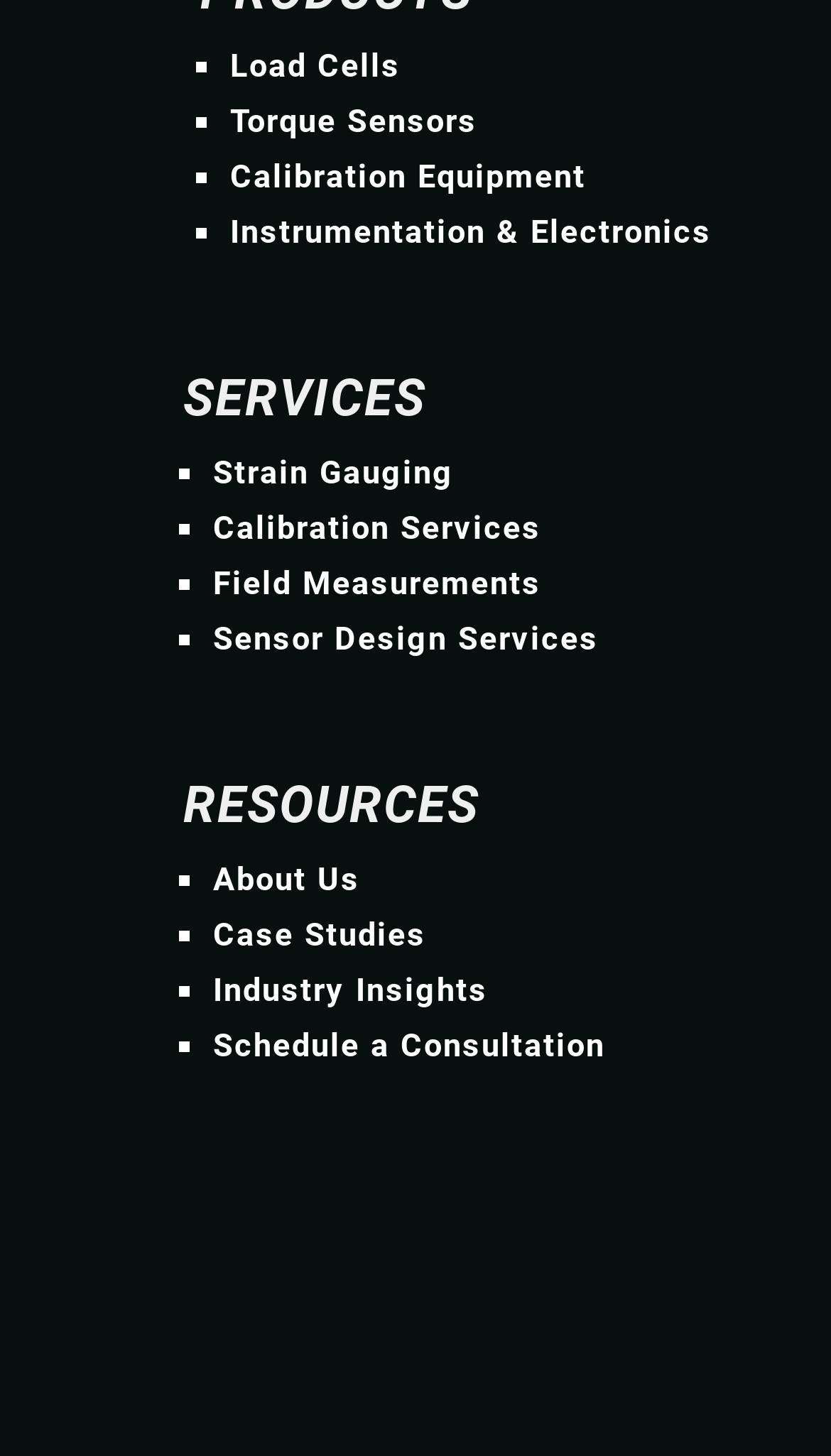Identify the bounding box coordinates for the UI element mentioned here: "Instrumentation & Electronics". Provide the coordinates as four float values between 0 and 1, i.e., [left, top, right, bottom].

[0.277, 0.146, 0.856, 0.172]